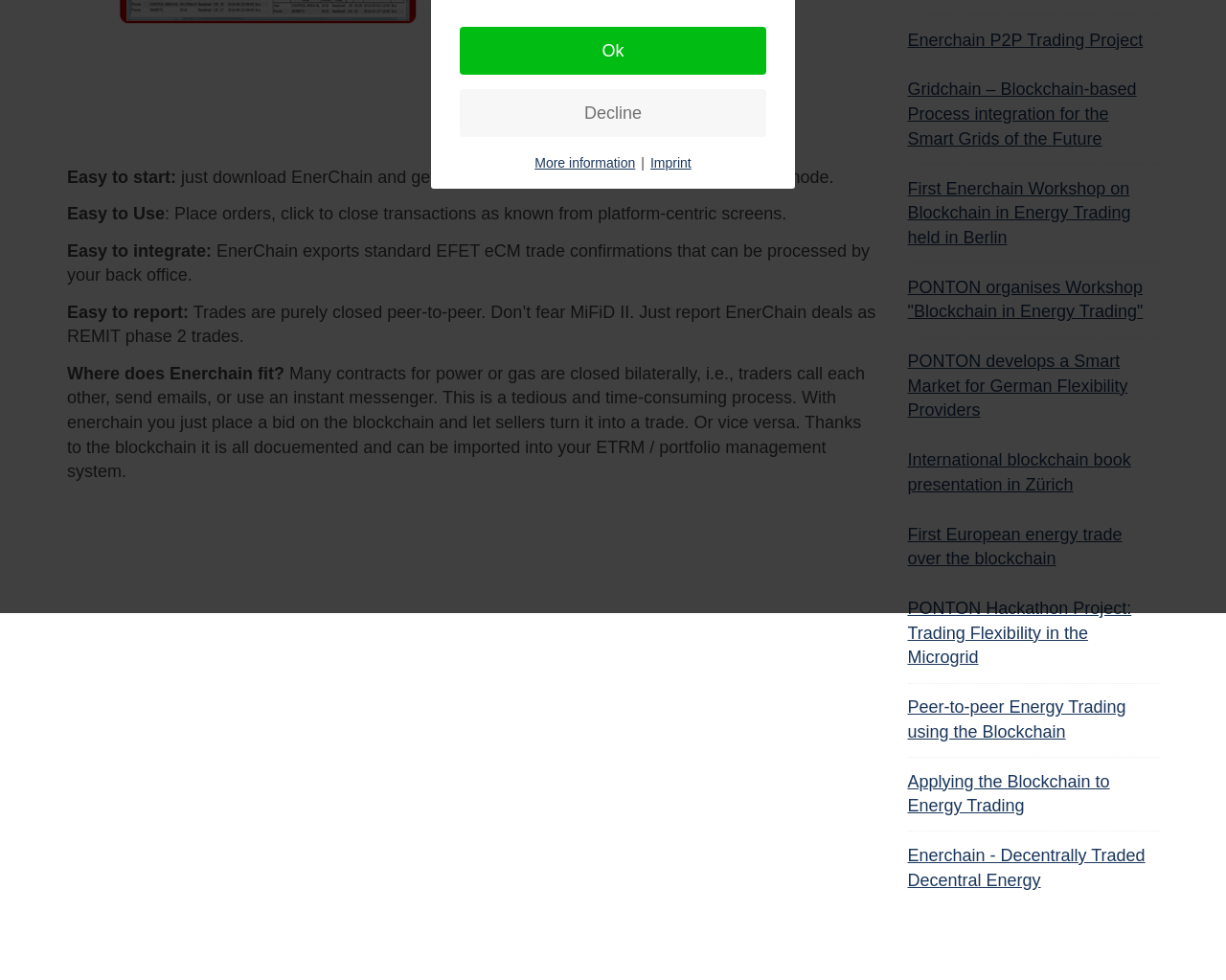For the element described, predict the bounding box coordinates as (top-left x, top-left y, bottom-right x, bottom-right y). All values should be between 0 and 1. Element description: More information

[0.436, 0.157, 0.518, 0.176]